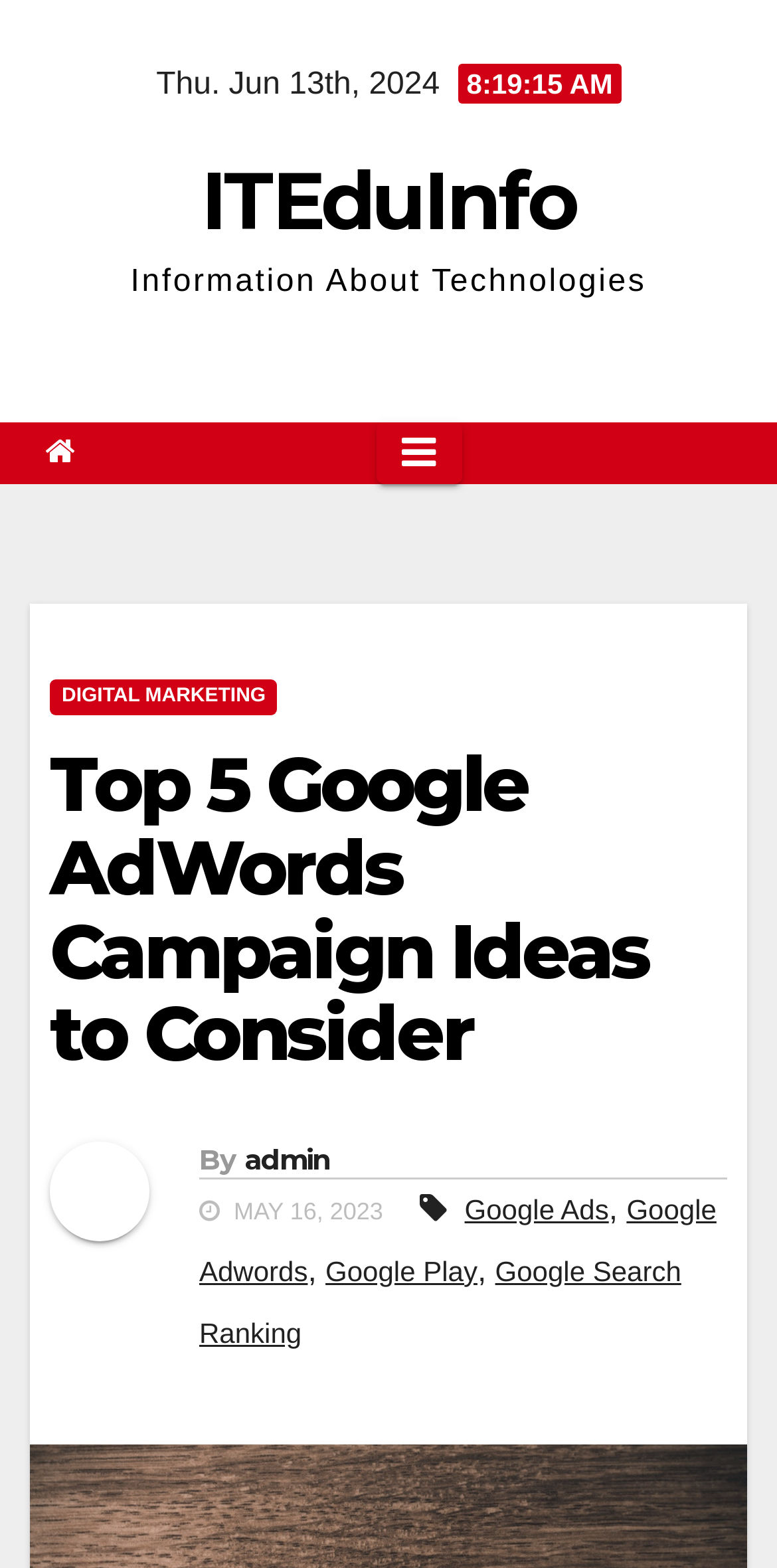Provide the bounding box coordinates for the UI element that is described by this text: "METRMAG". The coordinates should be in the form of four float numbers between 0 and 1: [left, top, right, bottom].

None